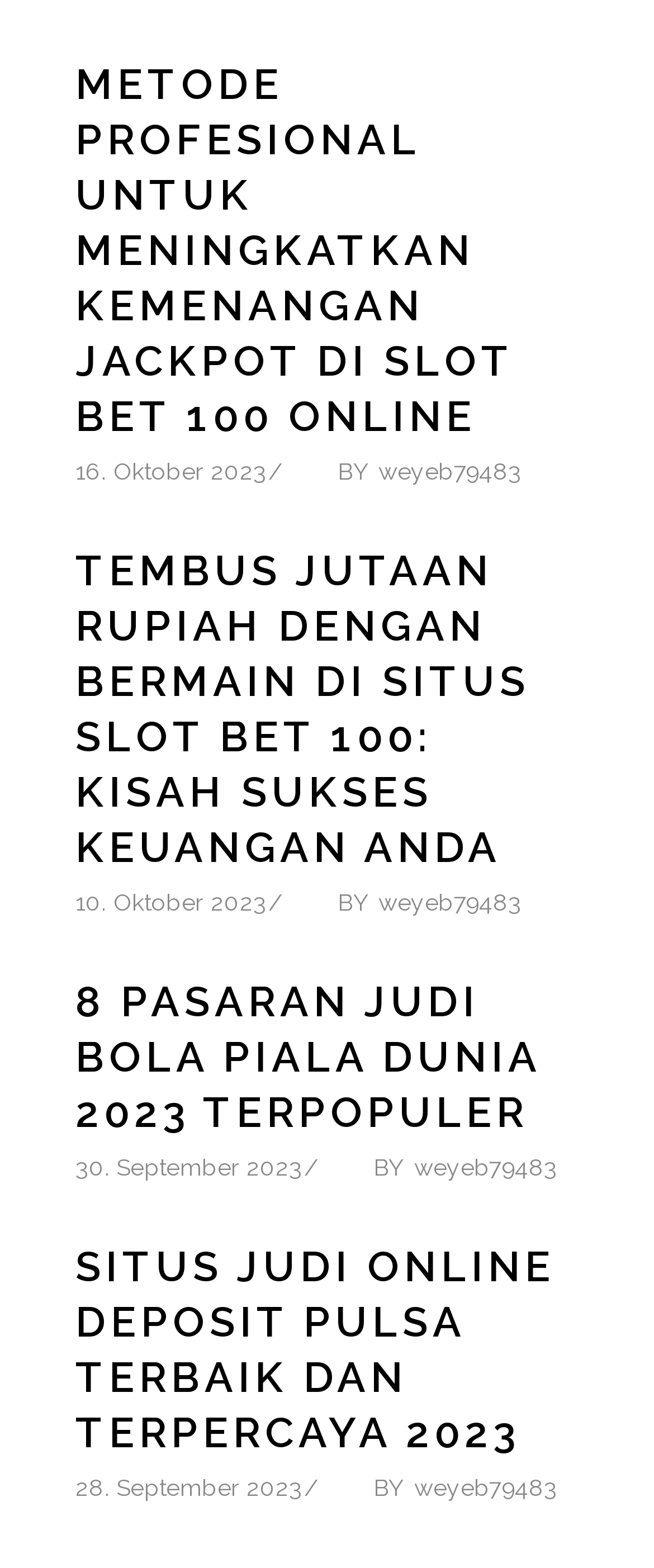Predict the bounding box coordinates of the area that should be clicked to accomplish the following instruction: "Read the post about the 8 most popular 2023 World Cup betting markets". The bounding box coordinates should consist of four float numbers between 0 and 1, i.e., [left, top, right, bottom].

[0.115, 0.623, 0.826, 0.725]